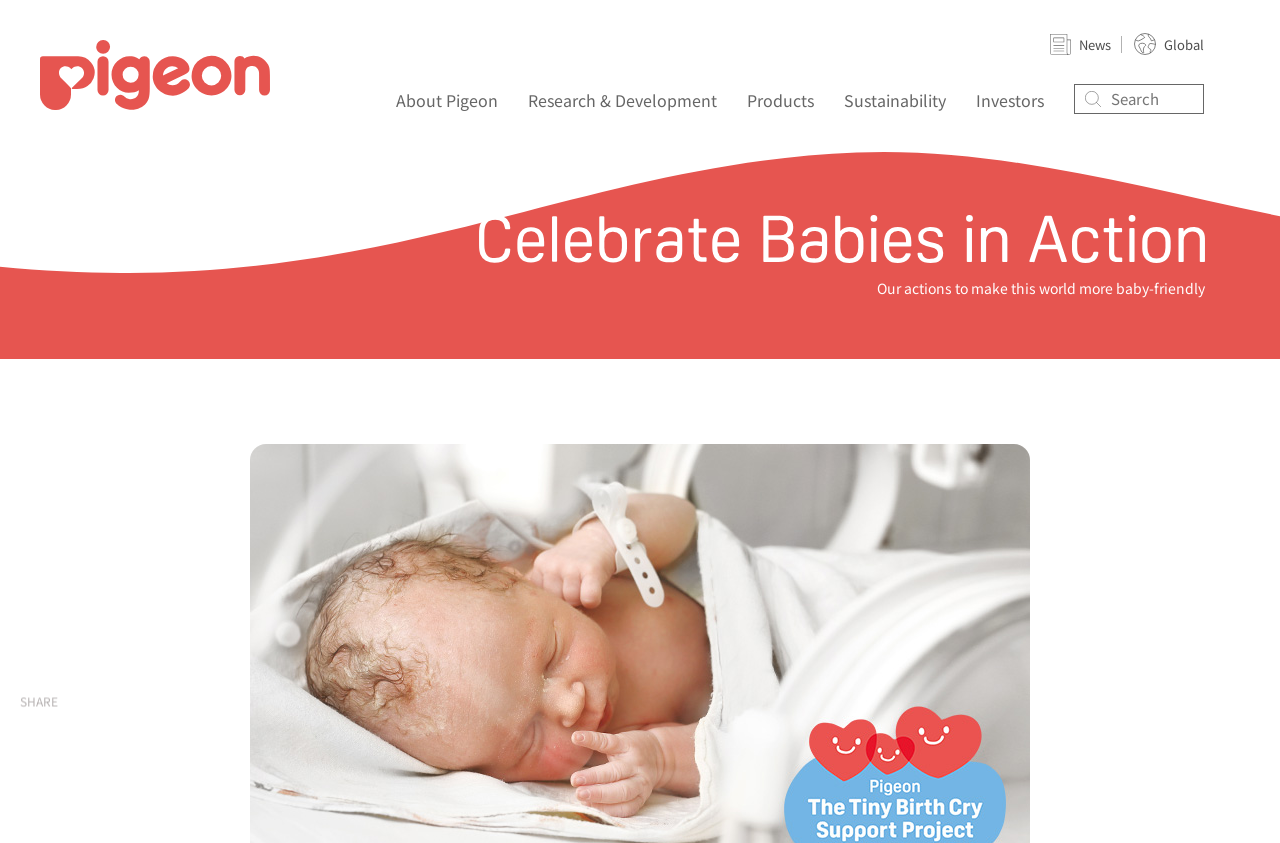What is the purpose of the searchbox?
Provide a fully detailed and comprehensive answer to the question.

The searchbox is present at the top right corner of the webpage, and it is accompanied by a button that says 'Search', indicating that its purpose is to allow users to search for something on the website.